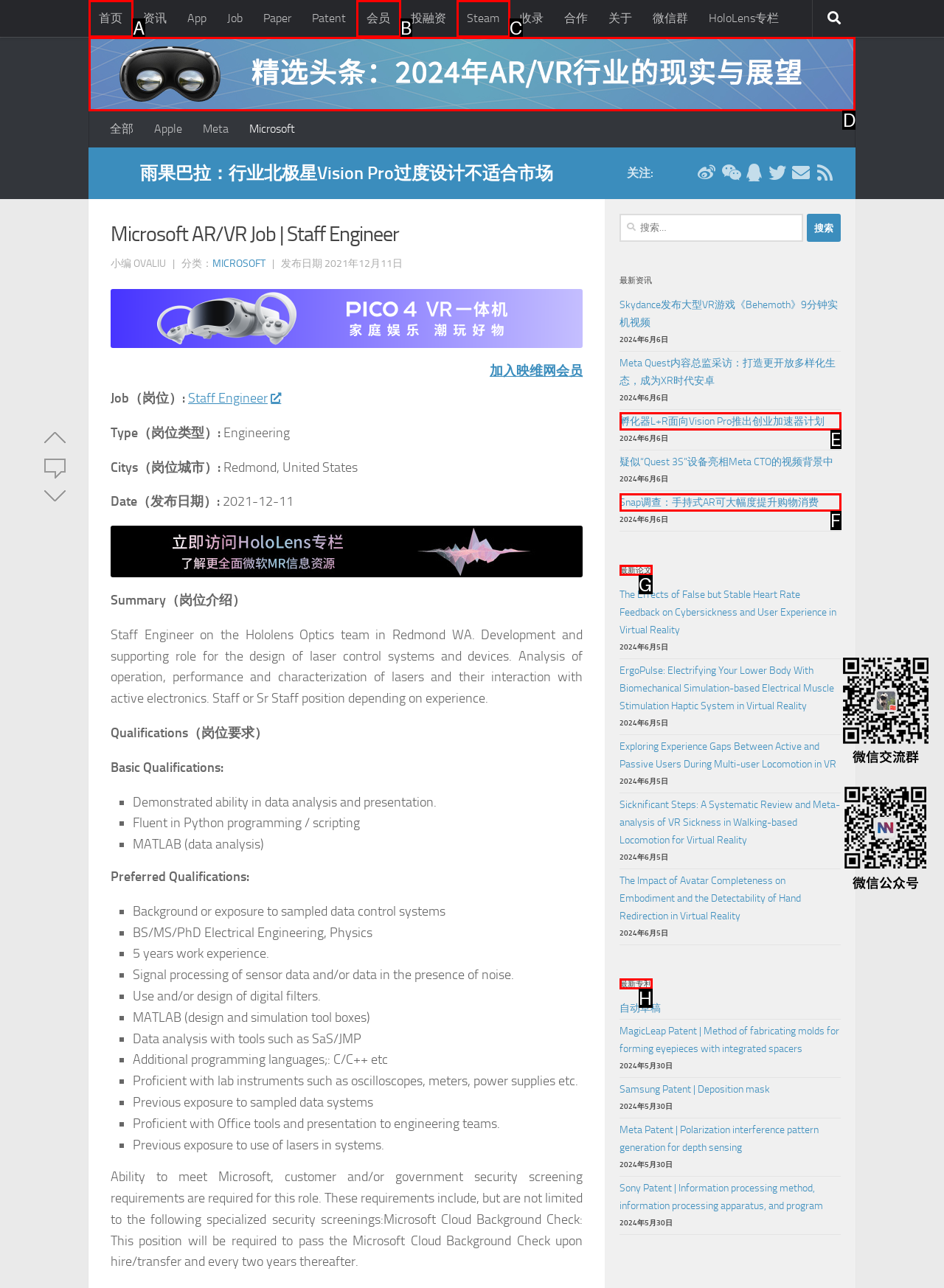Select the correct UI element to complete the task: Click the '广告' link
Please provide the letter of the chosen option.

D